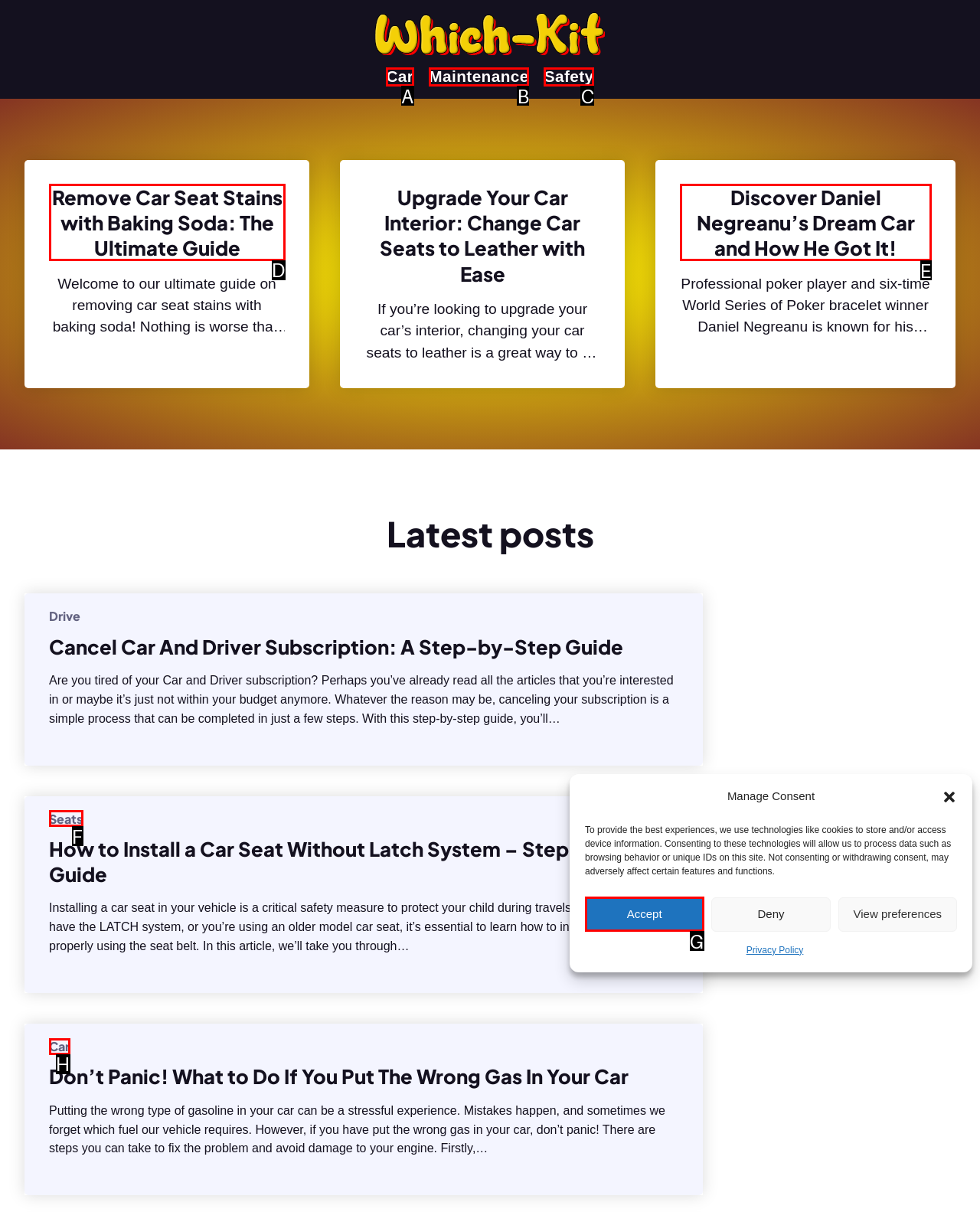Select the appropriate HTML element that needs to be clicked to finish the task: Read the article 'Remove Car Seat Stains with Baking Soda: The Ultimate Guide'
Reply with the letter of the chosen option.

D